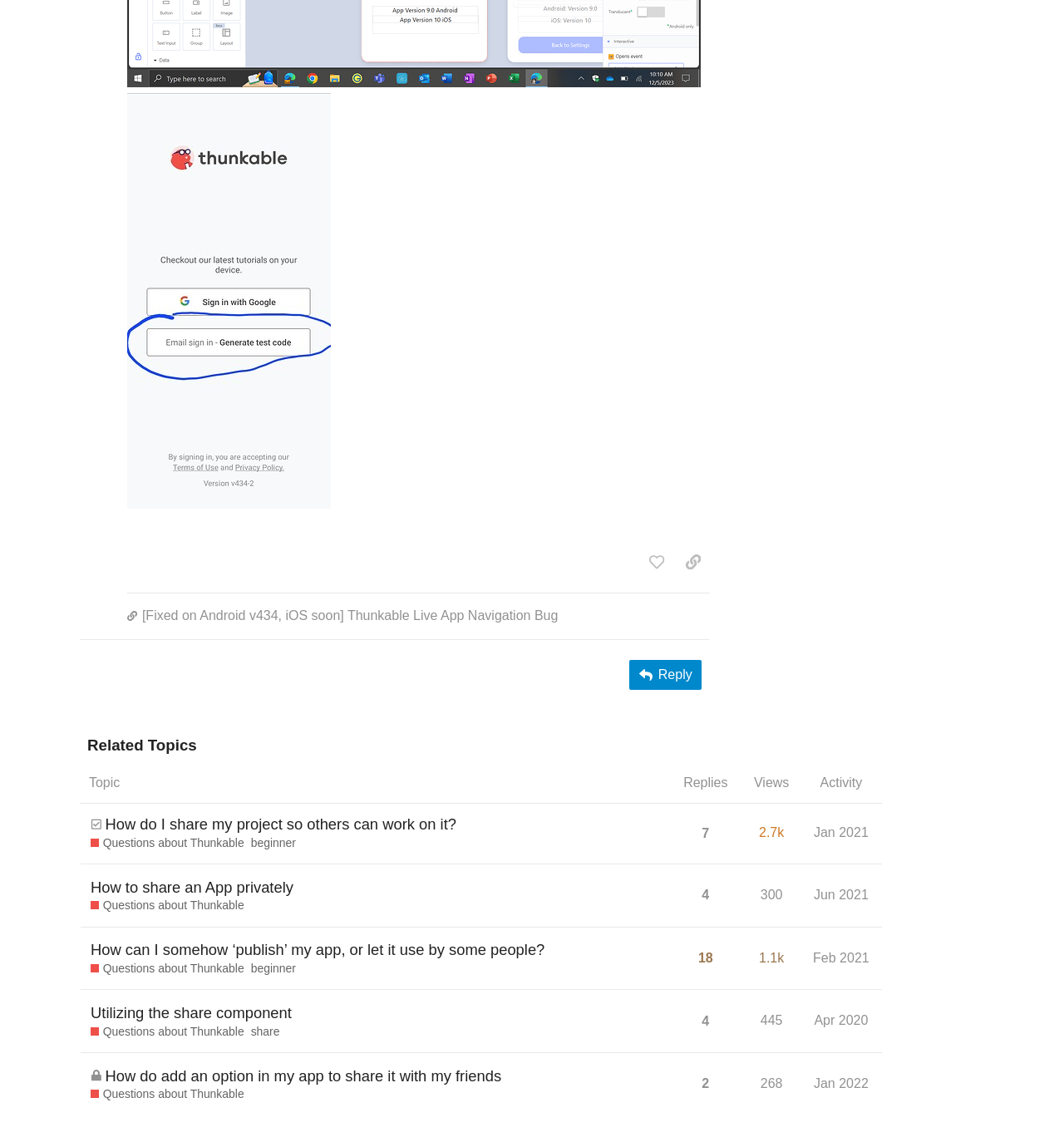Determine the bounding box coordinates of the region to click in order to accomplish the following instruction: "view topic about sharing project". Provide the coordinates as four float numbers between 0 and 1, specifically [left, top, right, bottom].

[0.099, 0.706, 0.429, 0.744]